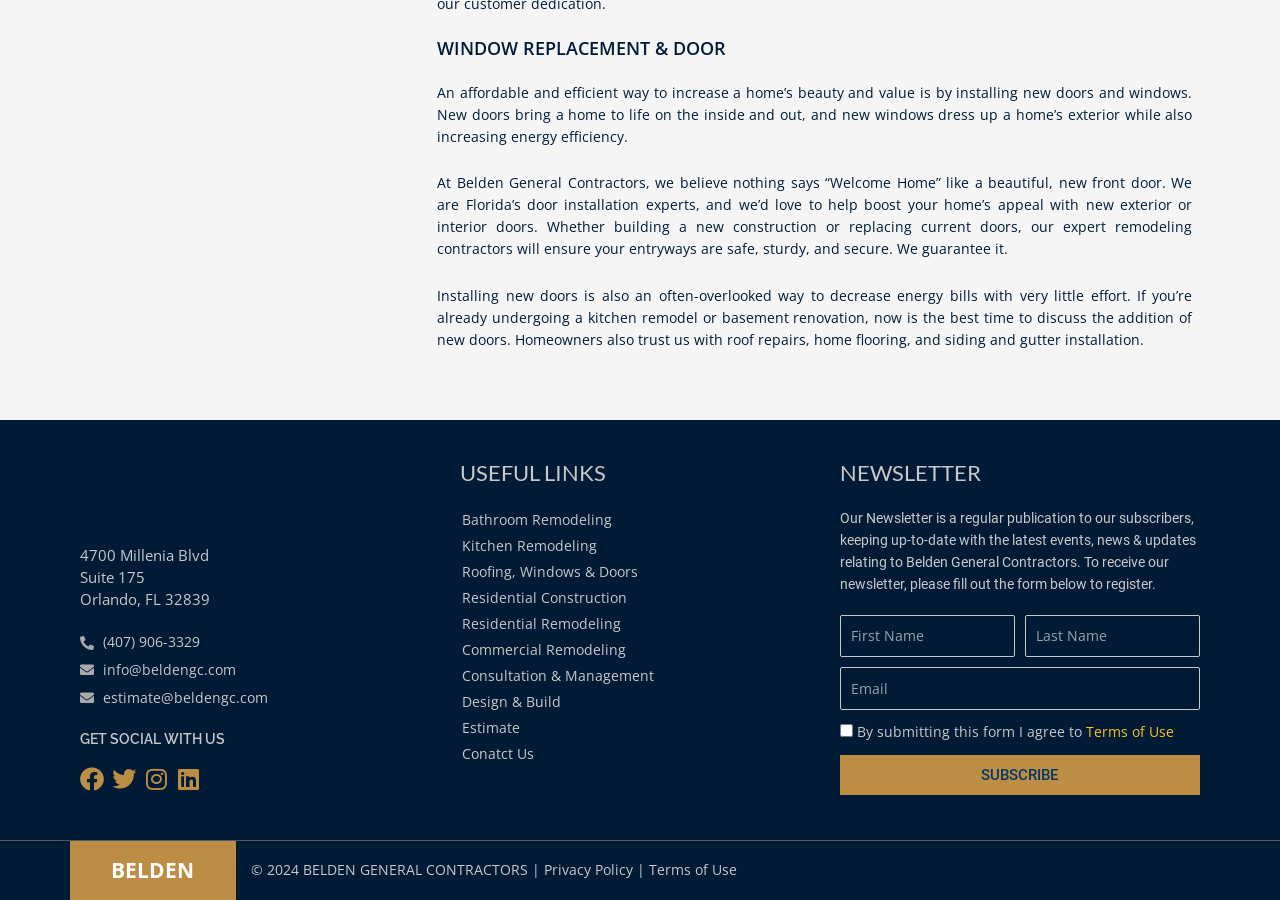Analyze the image and provide a detailed answer to the question: How can I contact the company?

I found the contact information by looking at the link elements with phone numbers and email addresses, as well as the static text elements that display the company's address.